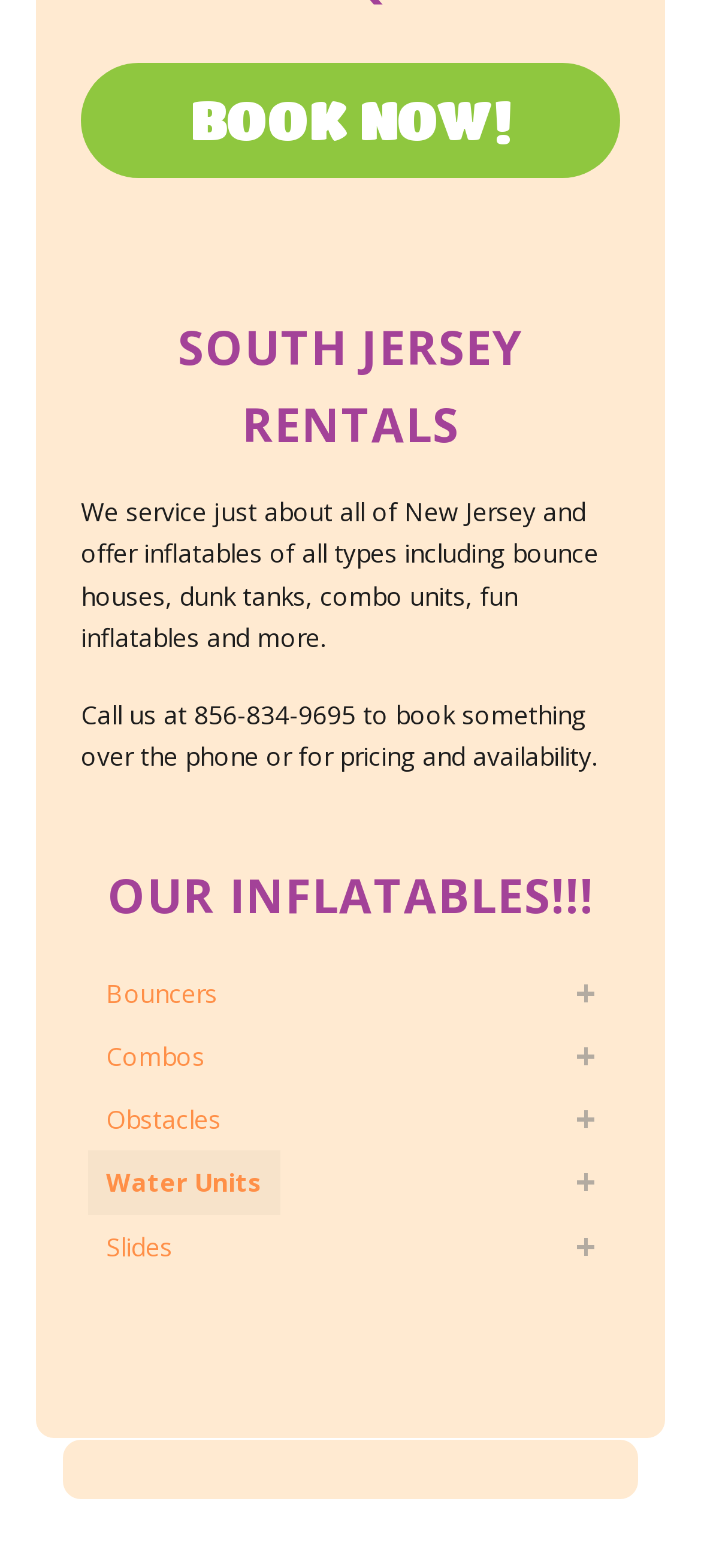Bounding box coordinates are specified in the format (top-left x, top-left y, bottom-right x, bottom-right y). All values are floating point numbers bounded between 0 and 1. Please provide the bounding box coordinate of the region this sentence describes: BOOK NOW!

[0.115, 0.041, 0.885, 0.113]